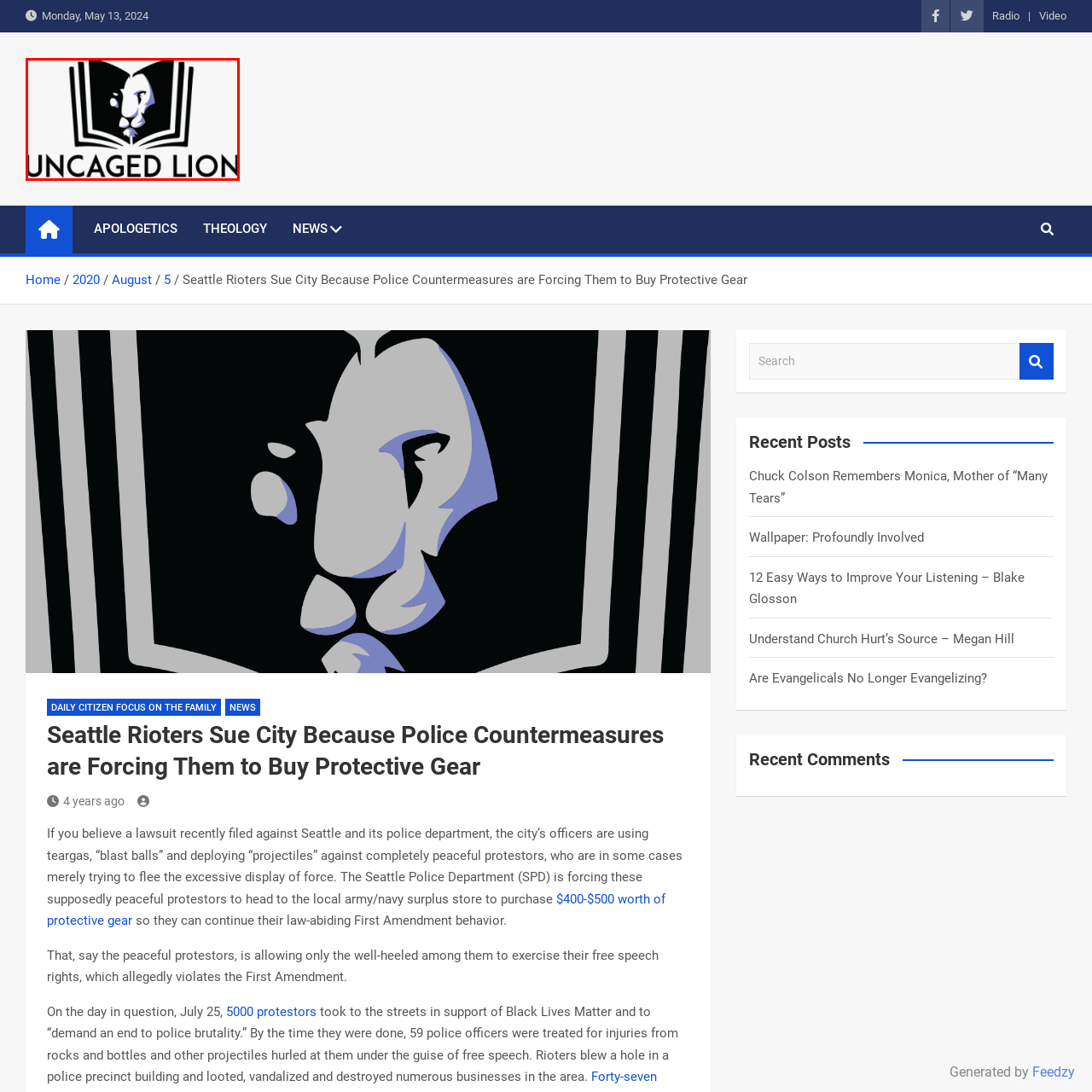Check the highlighted part in pink, What is the significance of the open book in the logo? 
Use a single word or phrase for your answer.

Foundation in knowledge